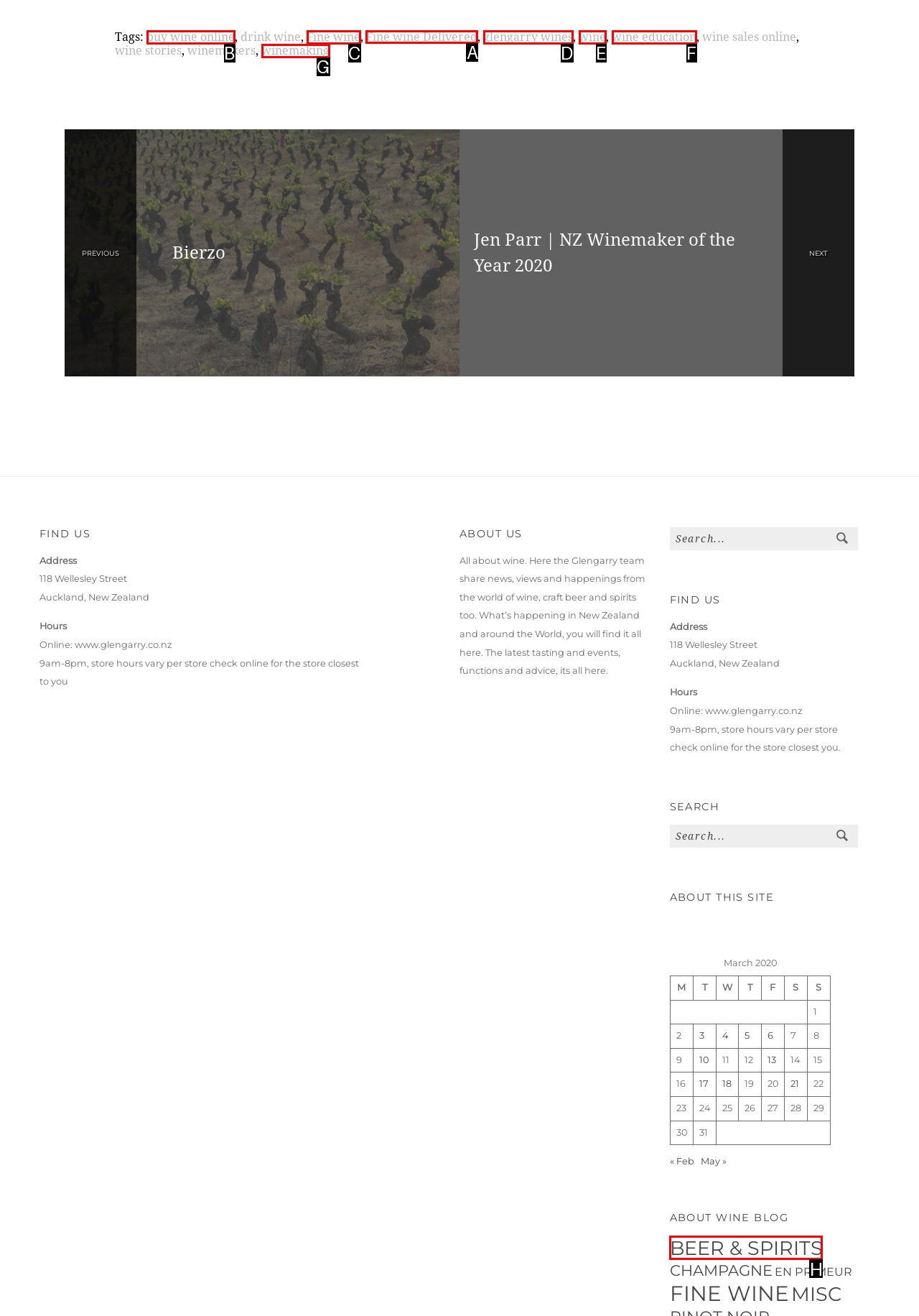For the task "Click on 'Fine wine Delivered'", which option's letter should you click? Answer with the letter only.

A